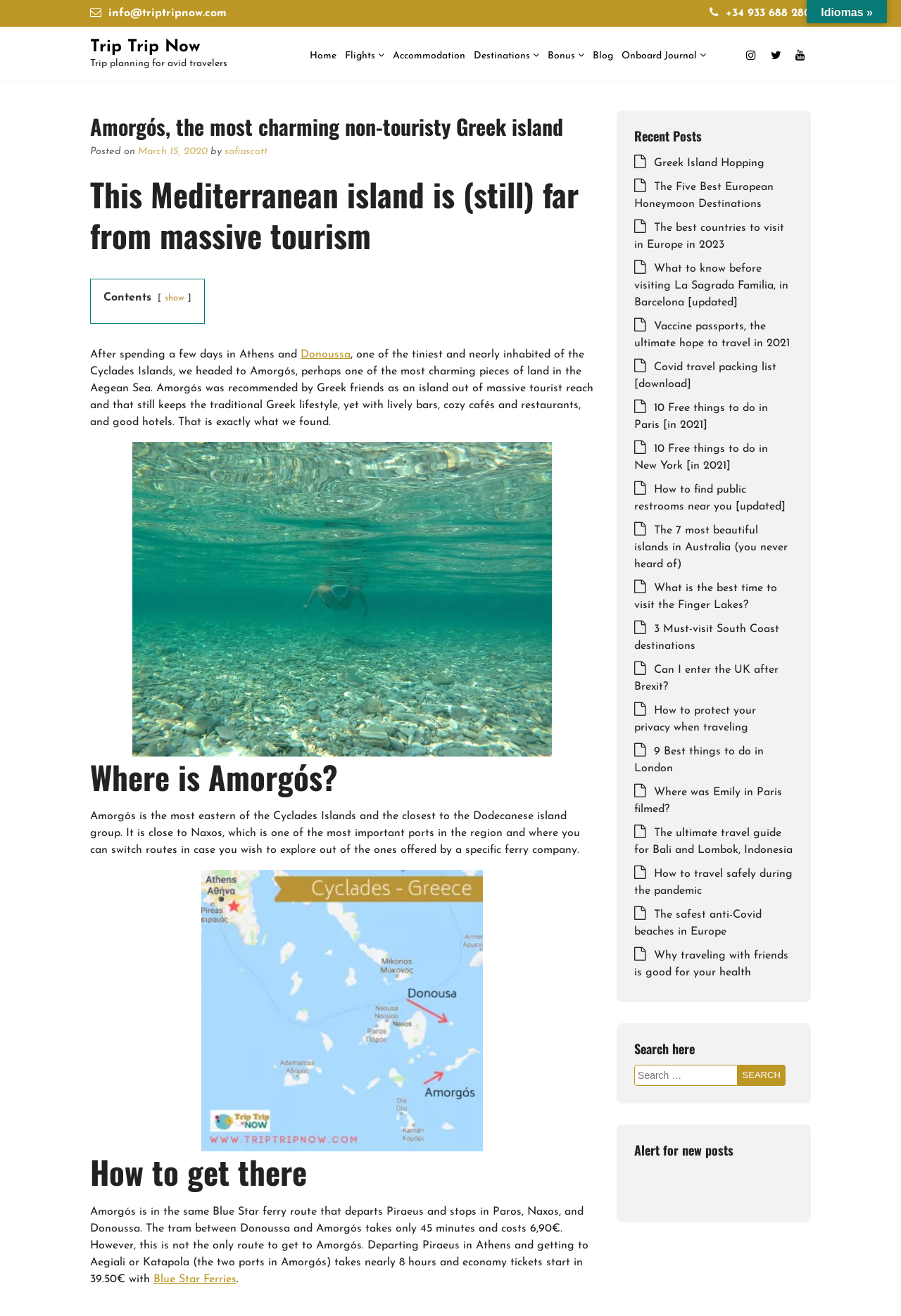What is the name of the Greek island described in this article?
Examine the image and give a concise answer in one word or a short phrase.

Amorgós